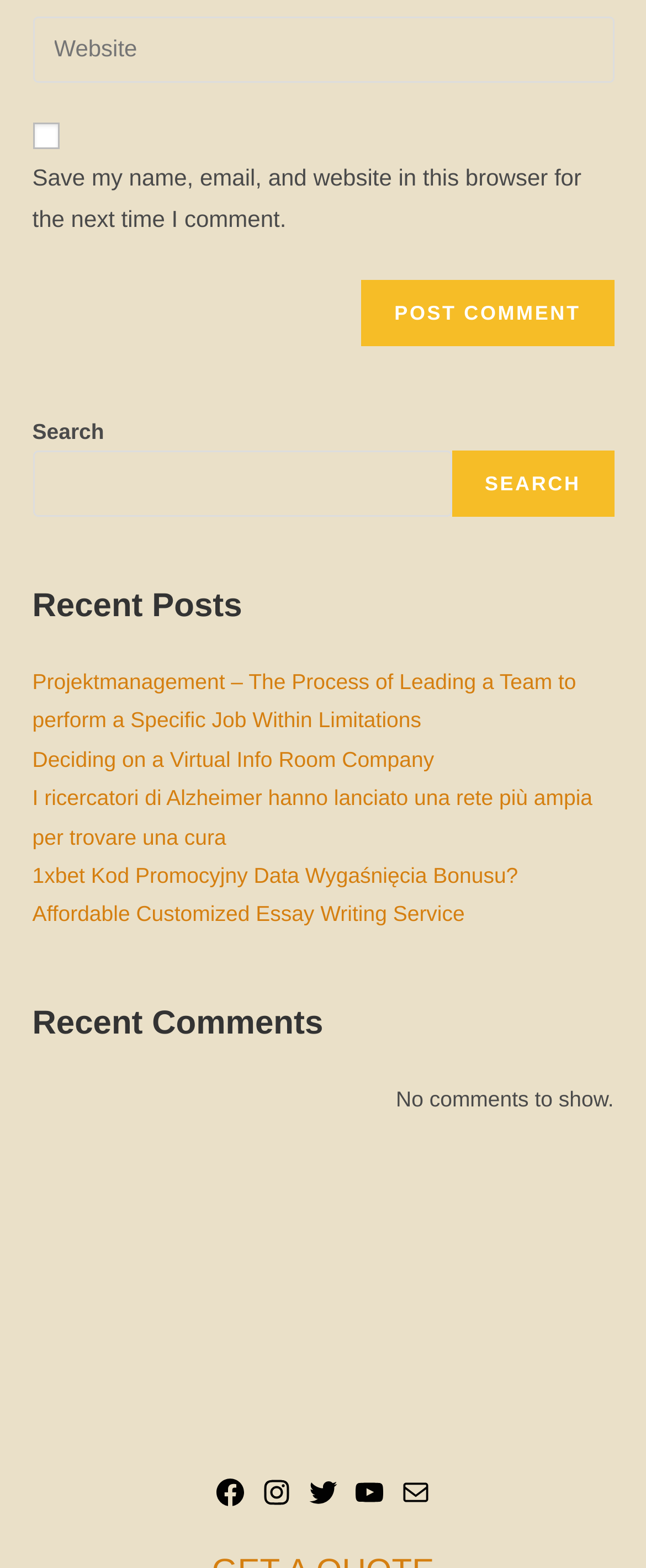Find the bounding box coordinates of the clickable region needed to perform the following instruction: "Follow on Facebook". The coordinates should be provided as four float numbers between 0 and 1, i.e., [left, top, right, bottom].

[0.331, 0.941, 0.382, 0.962]